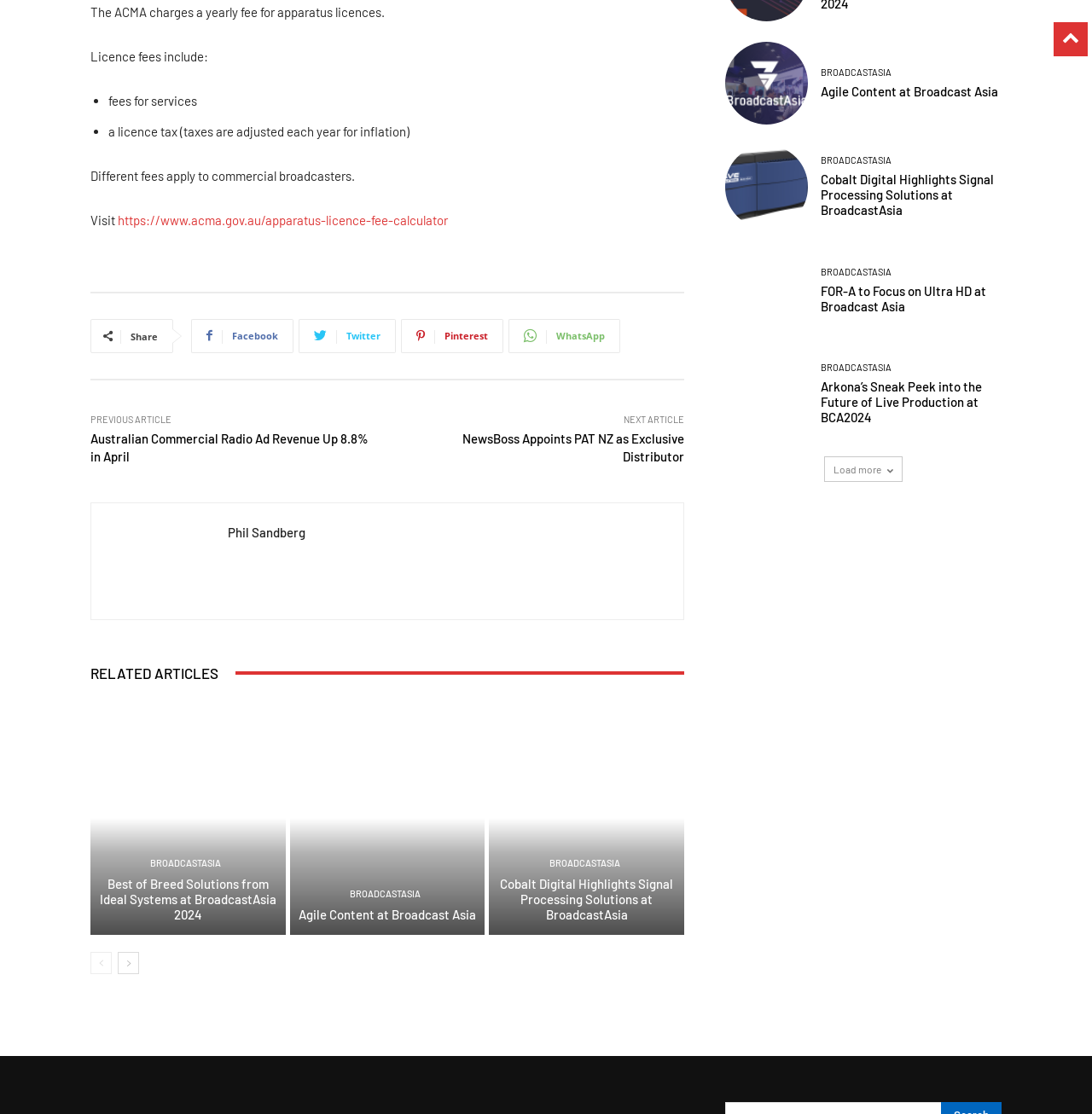Pinpoint the bounding box coordinates of the element that must be clicked to accomplish the following instruction: "Load more articles". The coordinates should be in the format of four float numbers between 0 and 1, i.e., [left, top, right, bottom].

[0.755, 0.41, 0.827, 0.433]